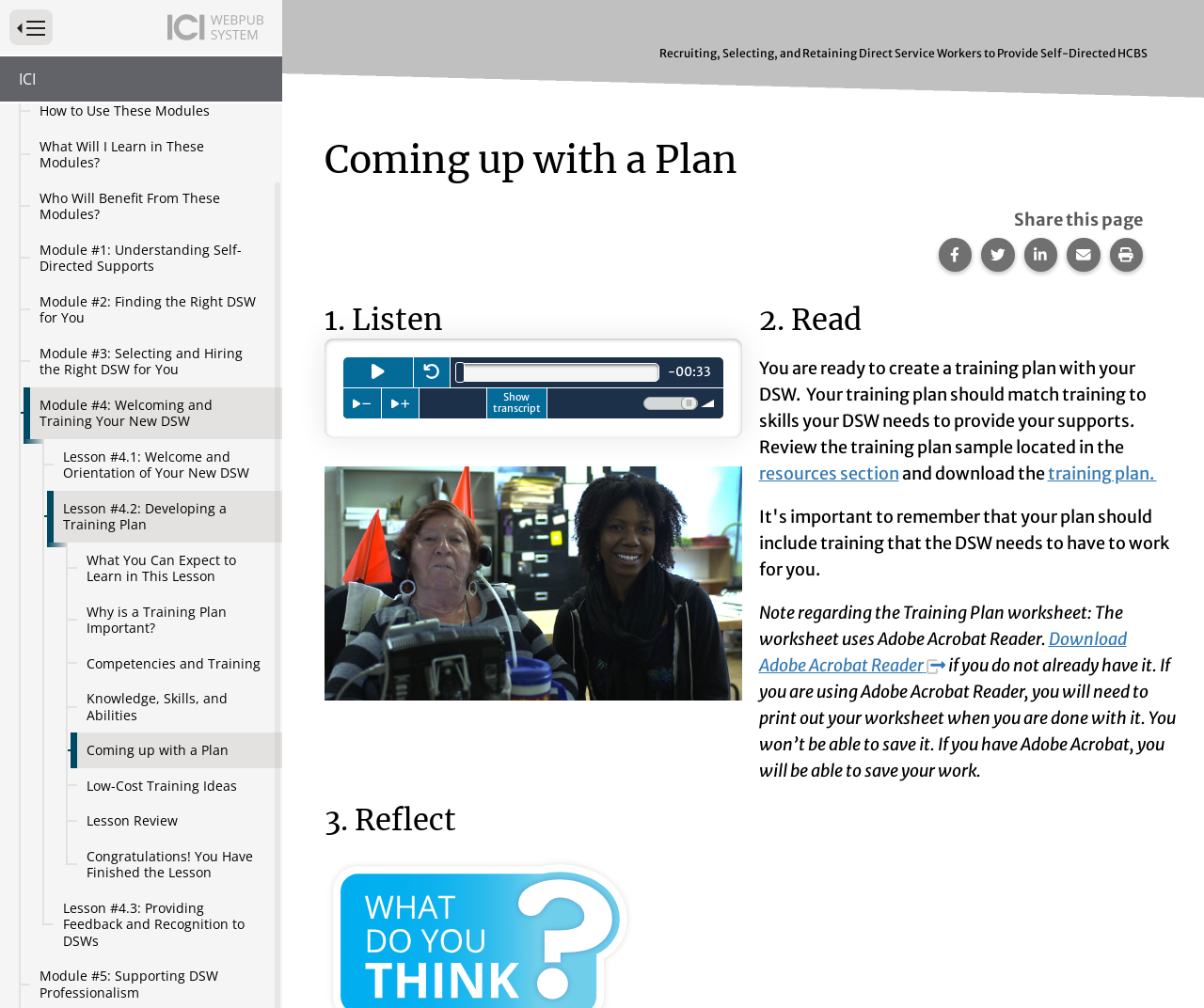Pinpoint the bounding box coordinates of the clickable area necessary to execute the following instruction: "Share this page on Facebook". The coordinates should be given as four float numbers between 0 and 1, namely [left, top, right, bottom].

[0.779, 0.236, 0.807, 0.269]